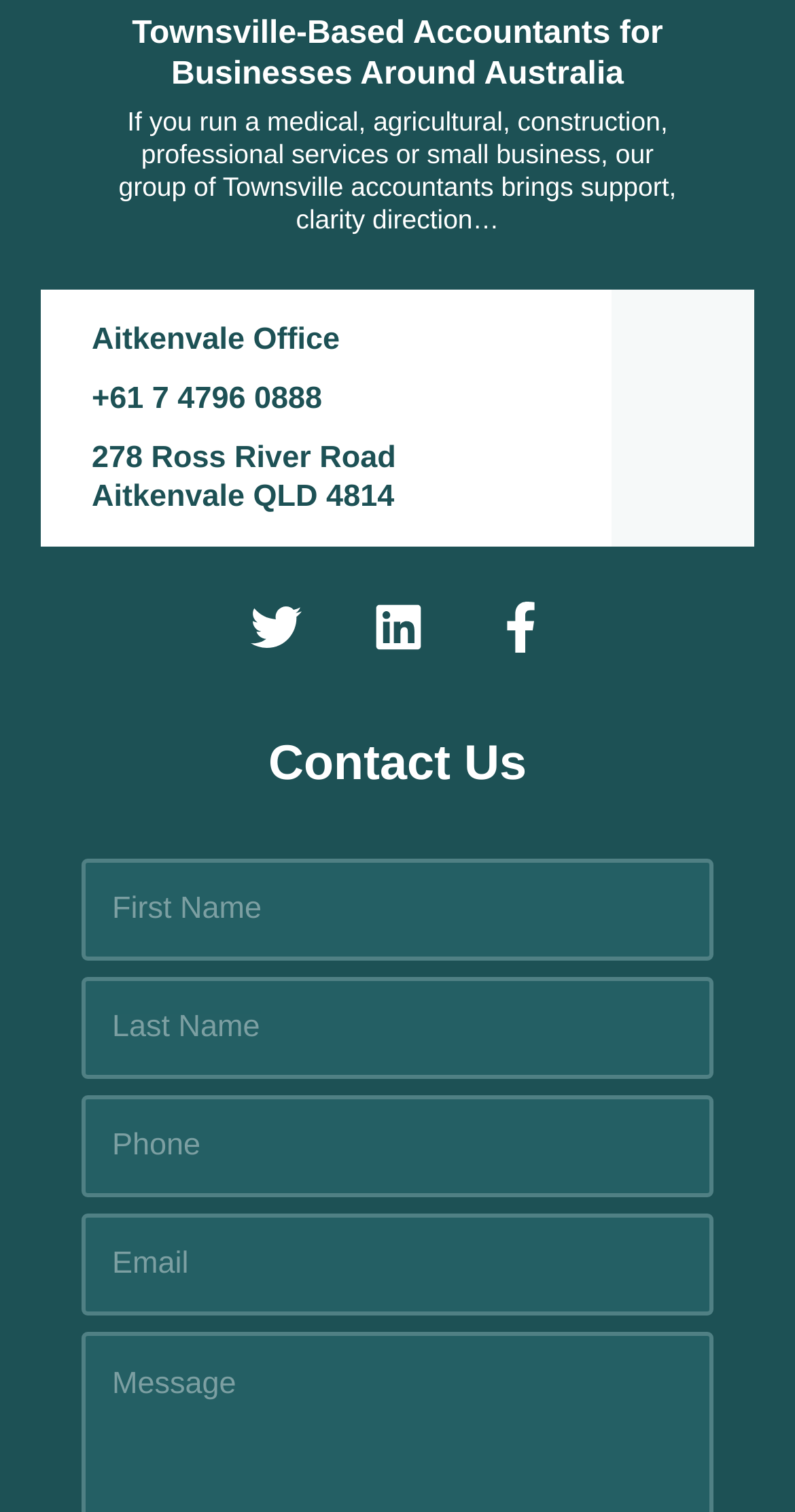Extract the bounding box coordinates of the UI element described: "name="input_12" placeholder="First Name"". Provide the coordinates in the format [left, top, right, bottom] with values ranging from 0 to 1.

[0.103, 0.567, 0.897, 0.635]